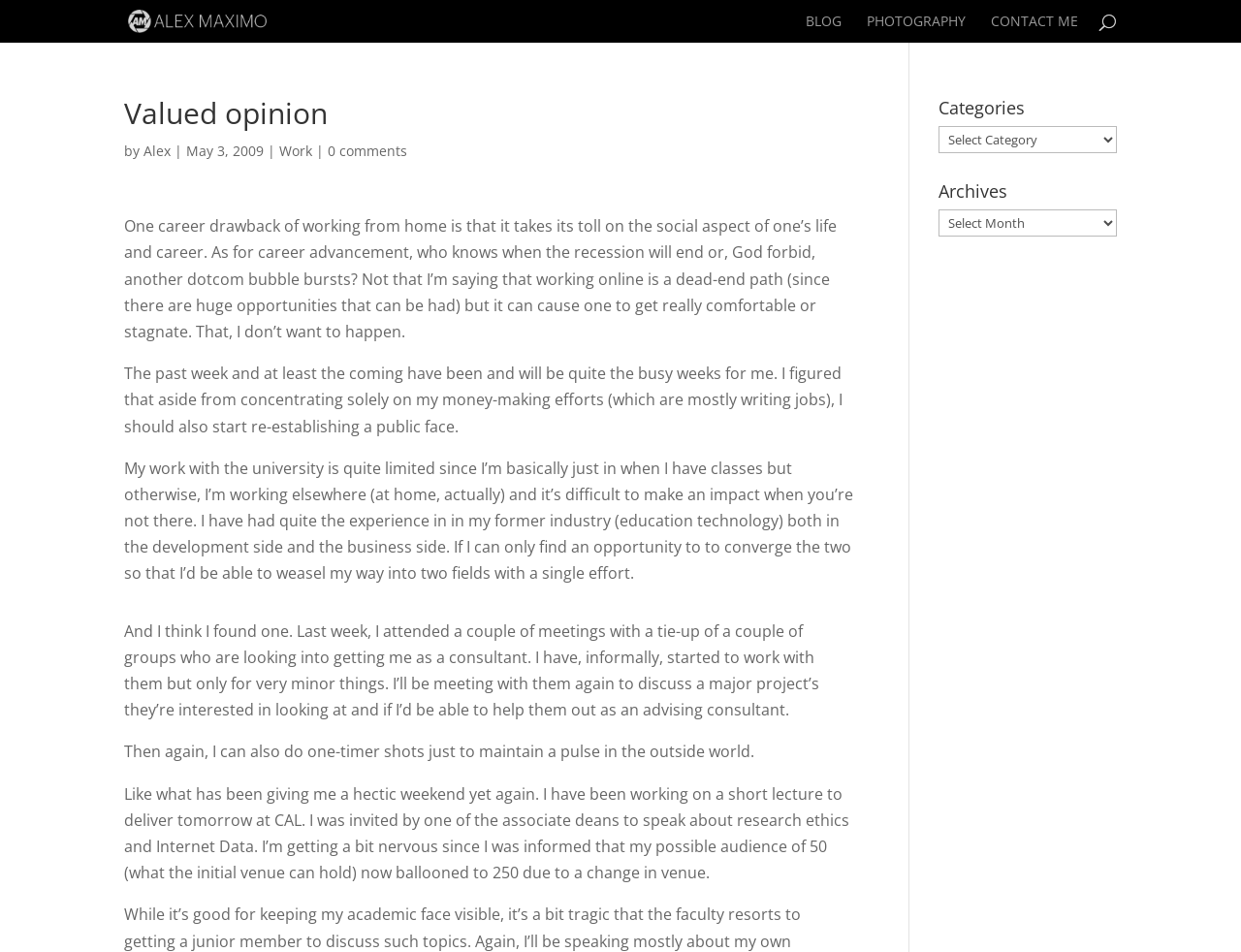Please determine the bounding box of the UI element that matches this description: Work. The coordinates should be given as (top-left x, top-left y, bottom-right x, bottom-right y), with all values between 0 and 1.

[0.225, 0.149, 0.252, 0.168]